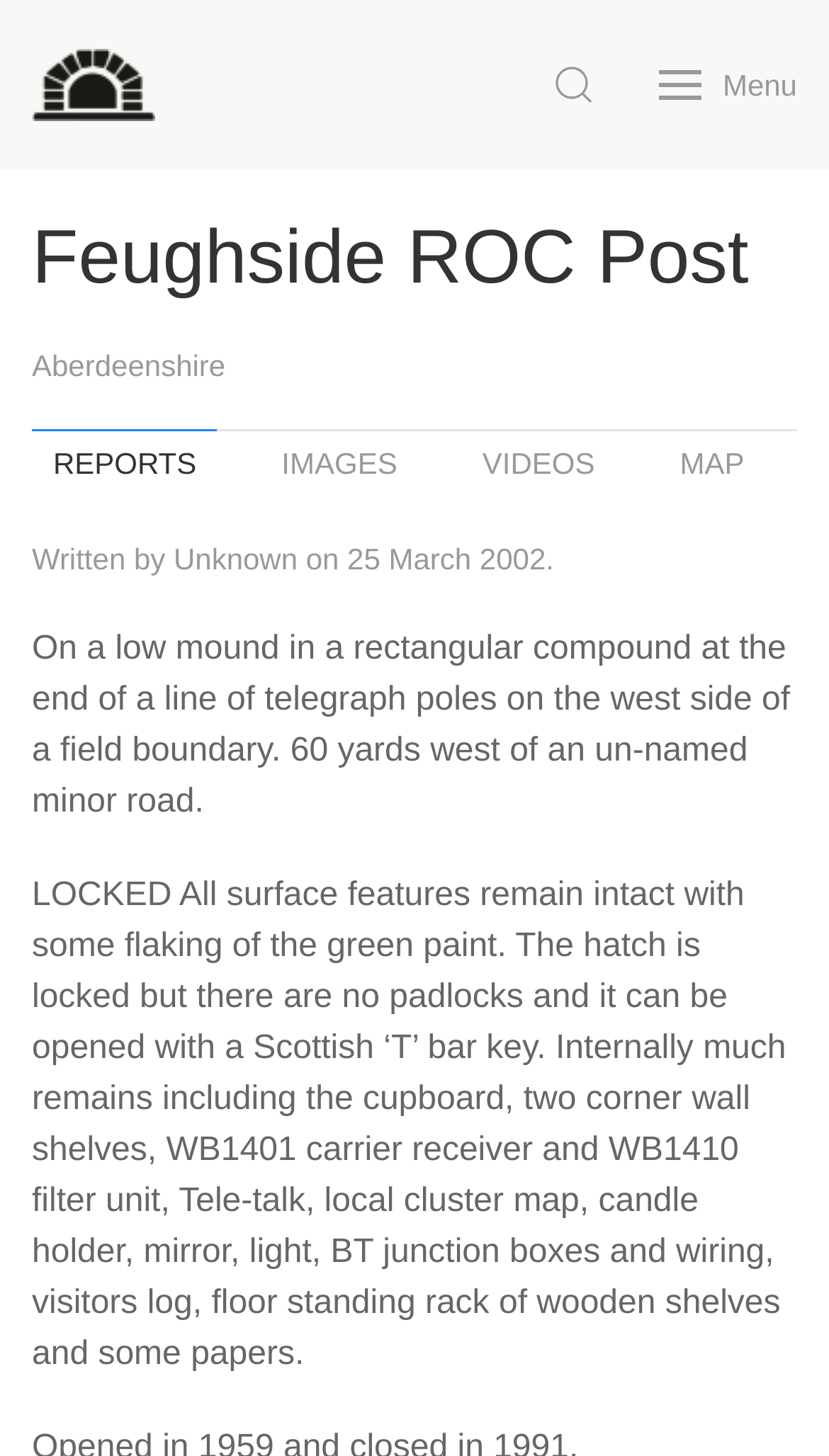Please determine the bounding box coordinates for the UI element described as: "Subterranea Britannica".

[0.0, 0.0, 0.251, 0.117]